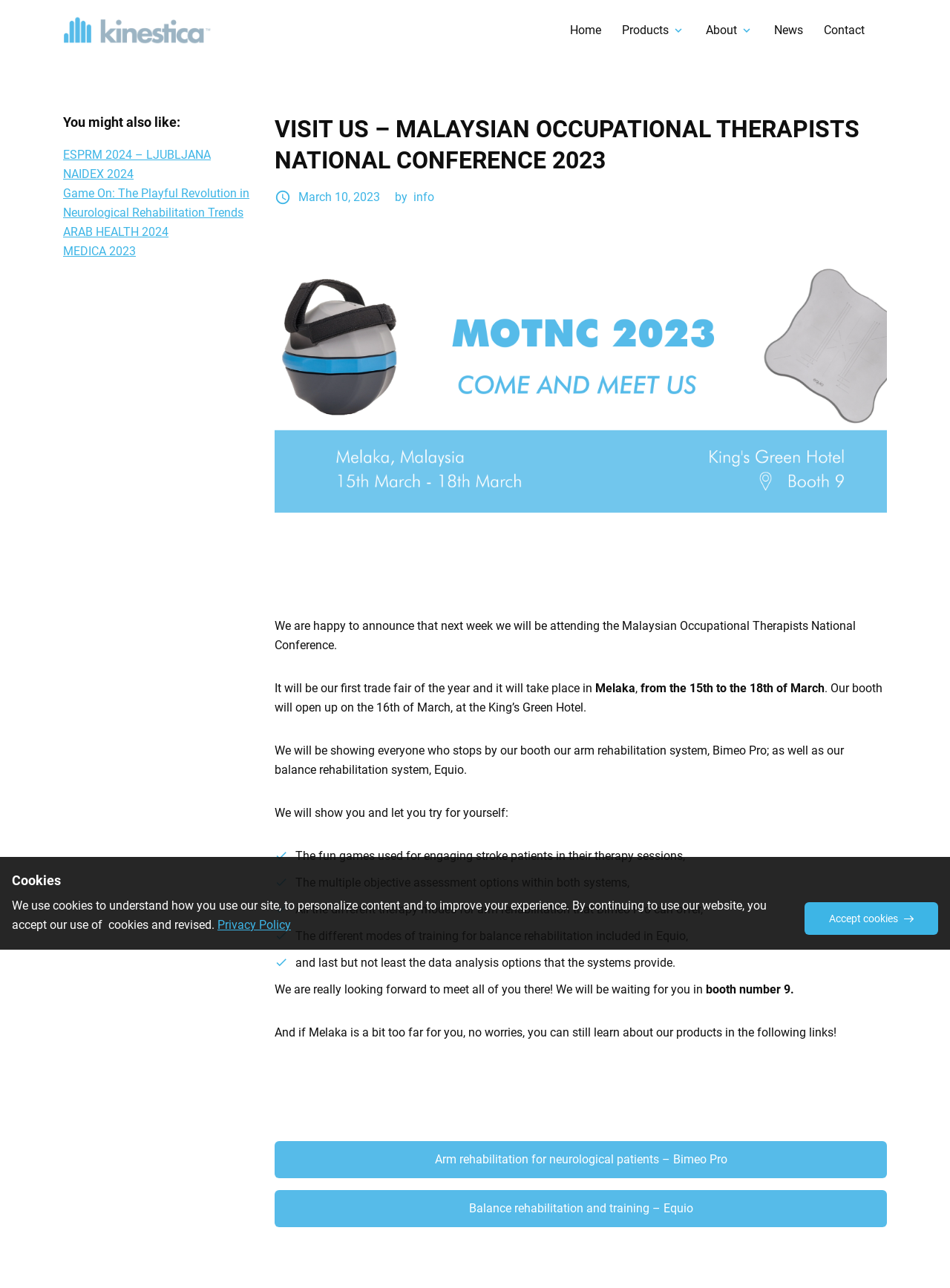Locate the bounding box coordinates of the element I should click to achieve the following instruction: "Go to the About page".

None